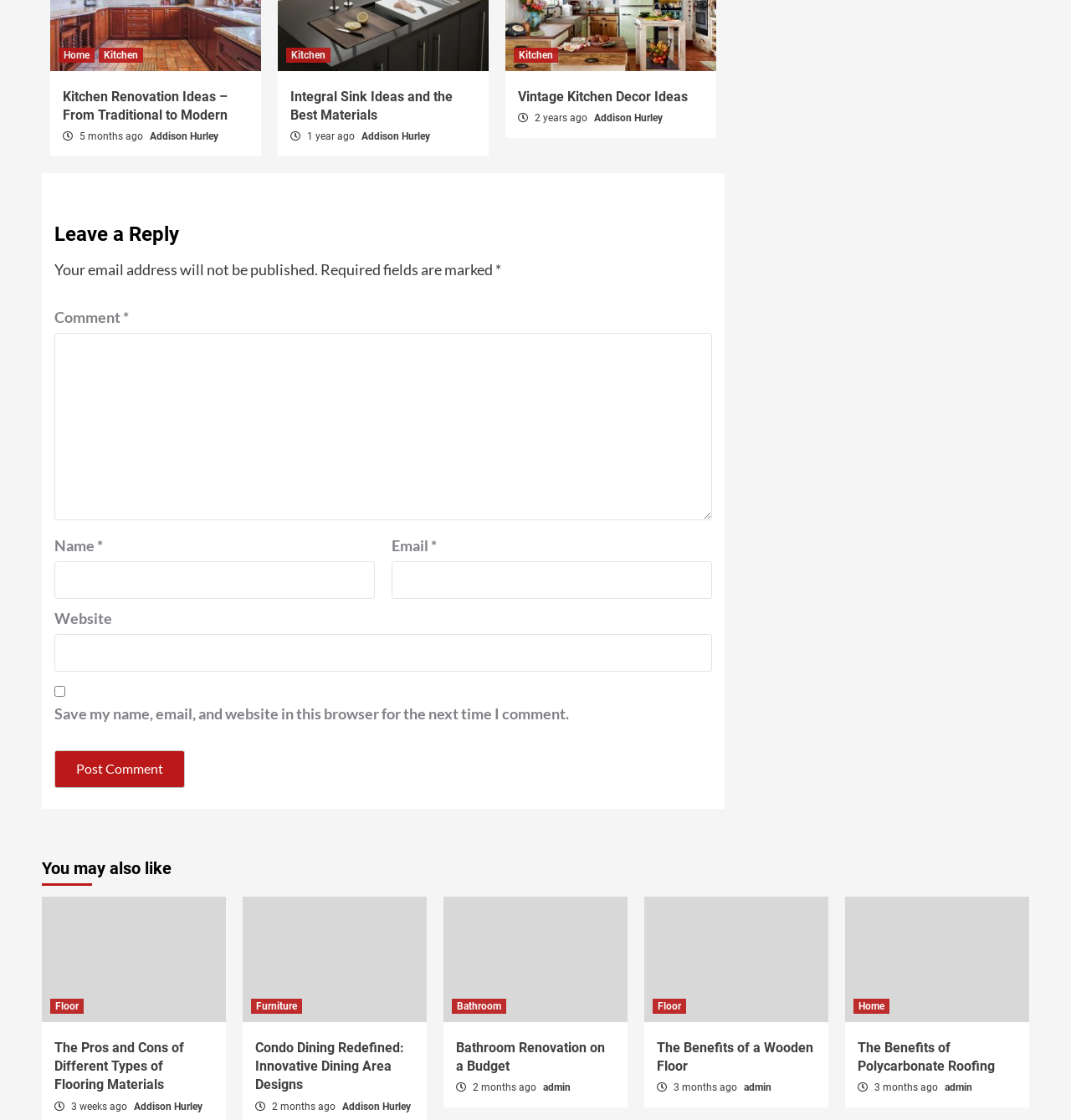Can you show the bounding box coordinates of the region to click on to complete the task described in the instruction: "Visit the 'Floor' page"?

[0.609, 0.891, 0.641, 0.905]